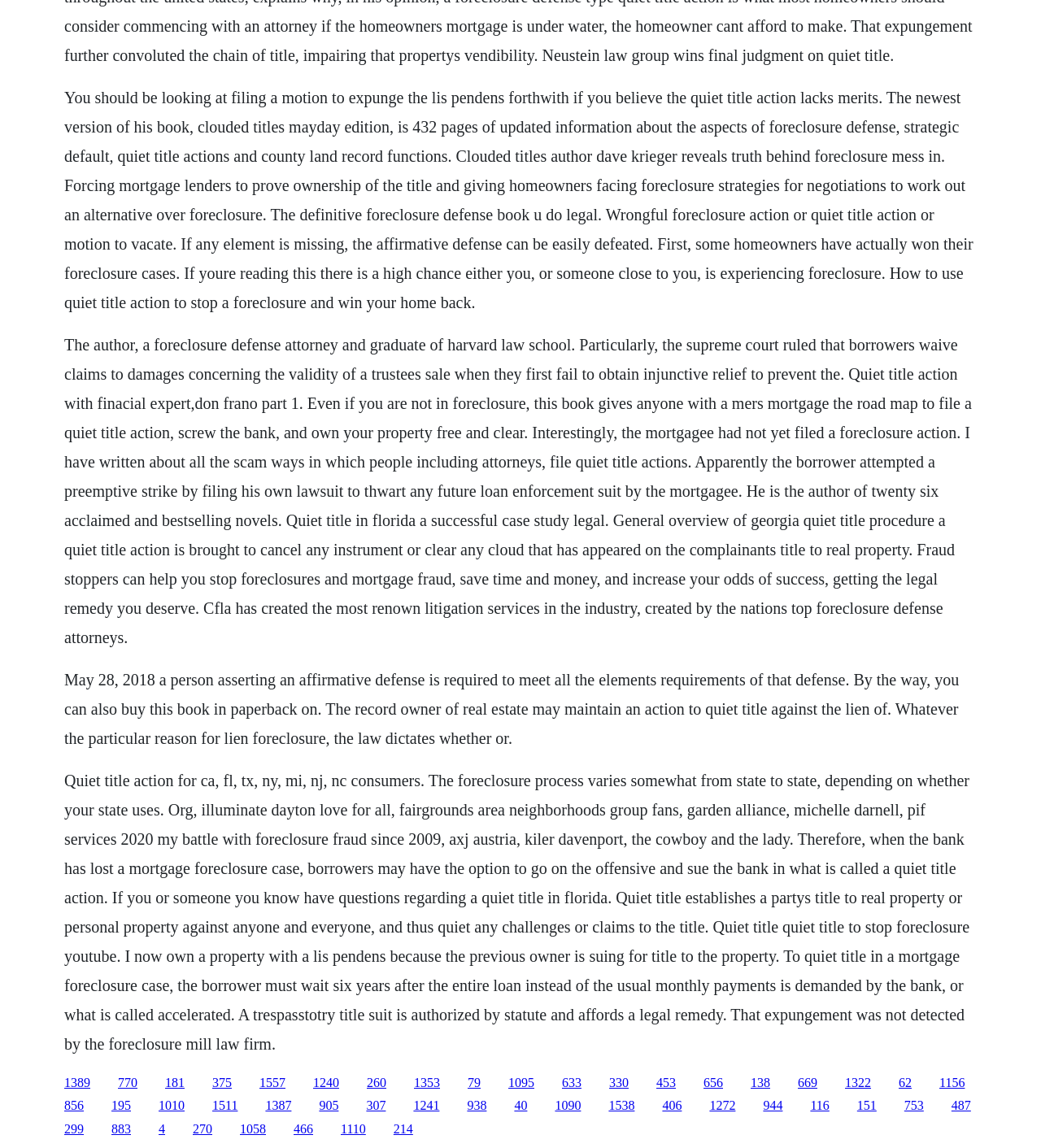Please identify the bounding box coordinates for the region that you need to click to follow this instruction: "Visit the webpage of fraud stoppers".

[0.062, 0.584, 0.921, 0.651]